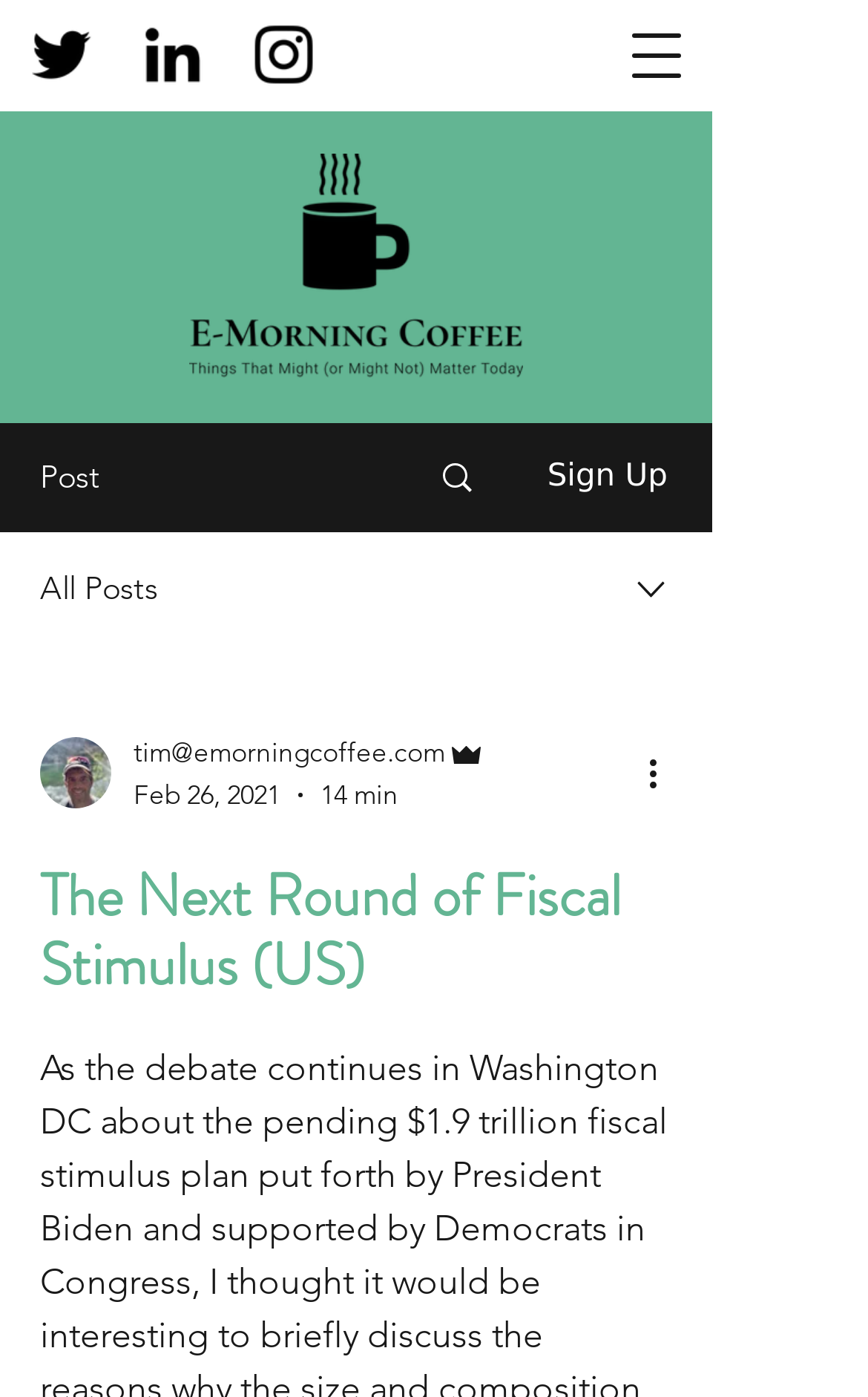Find the bounding box coordinates of the clickable area that will achieve the following instruction: "View October 2015".

None